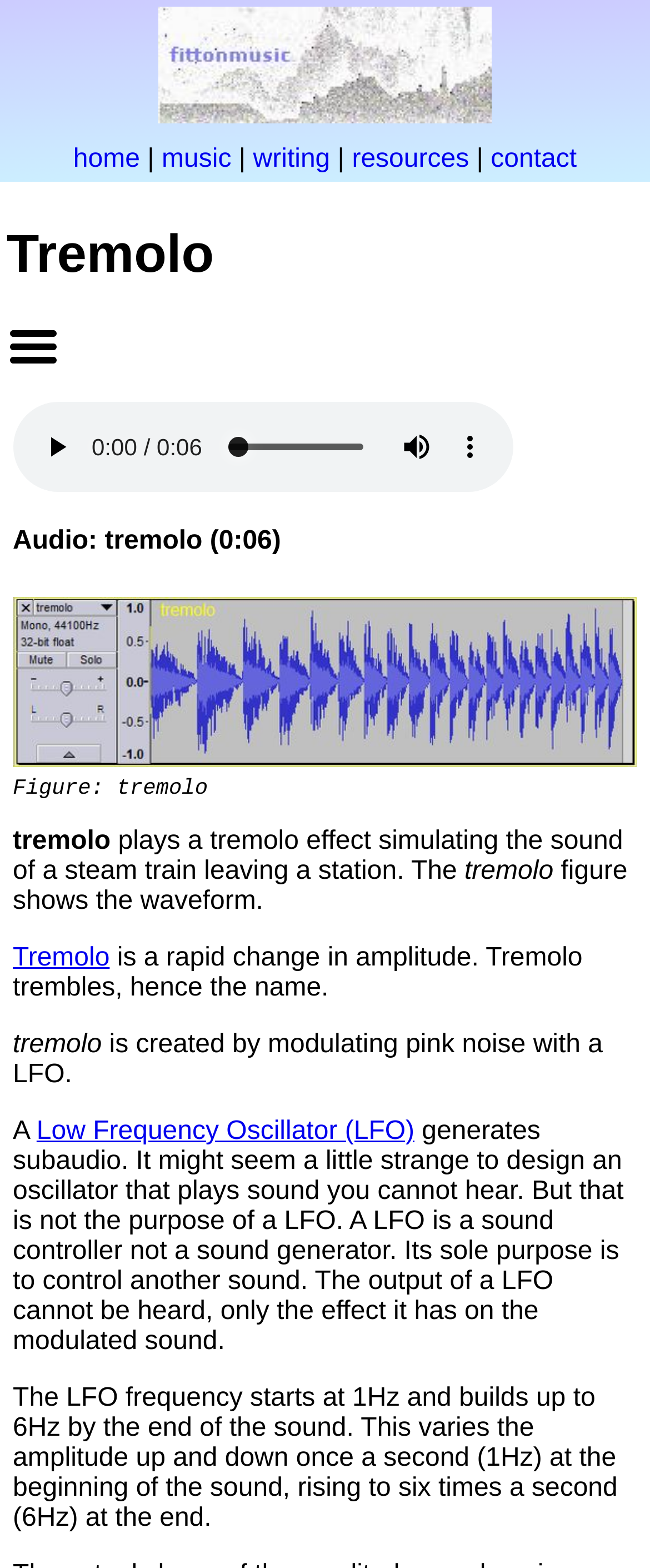Please locate the bounding box coordinates of the region I need to click to follow this instruction: "play the audio".

[0.045, 0.268, 0.127, 0.302]